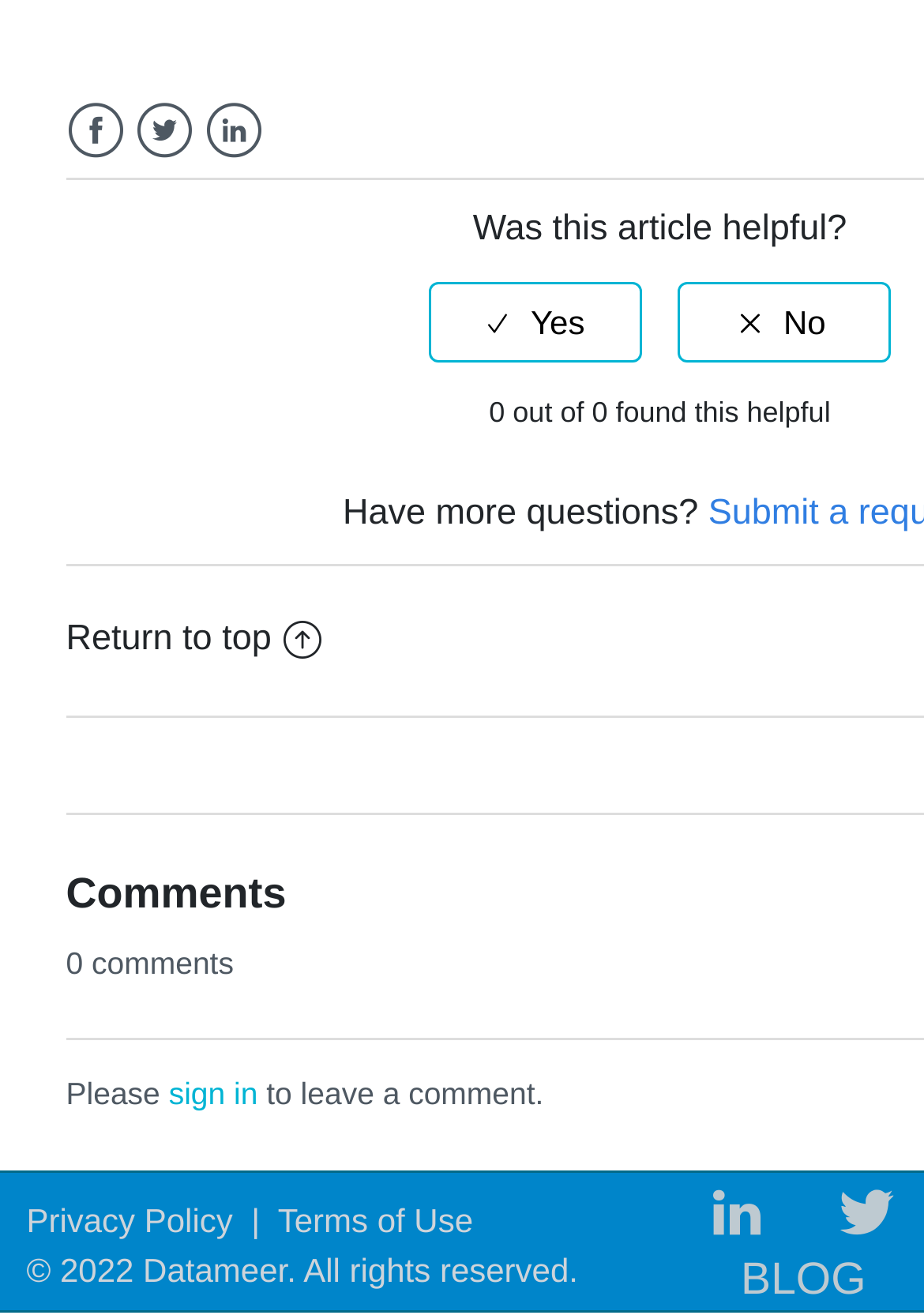How many social media links are available?
Based on the visual content, answer with a single word or a brief phrase.

3